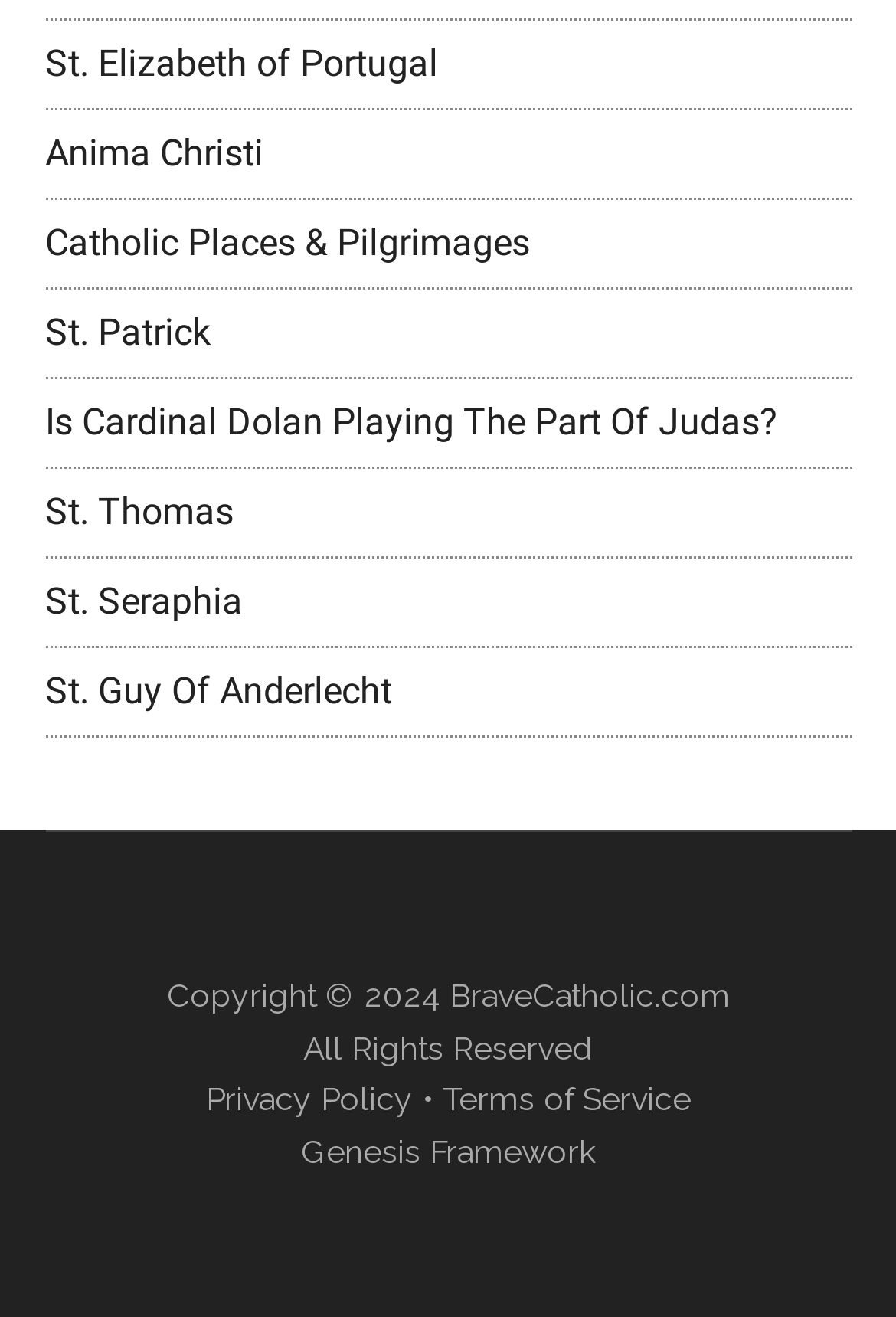Determine the bounding box coordinates of the clickable element necessary to fulfill the instruction: "View recent posts". Provide the coordinates as four float numbers within the 0 to 1 range, i.e., [left, top, right, bottom].

None